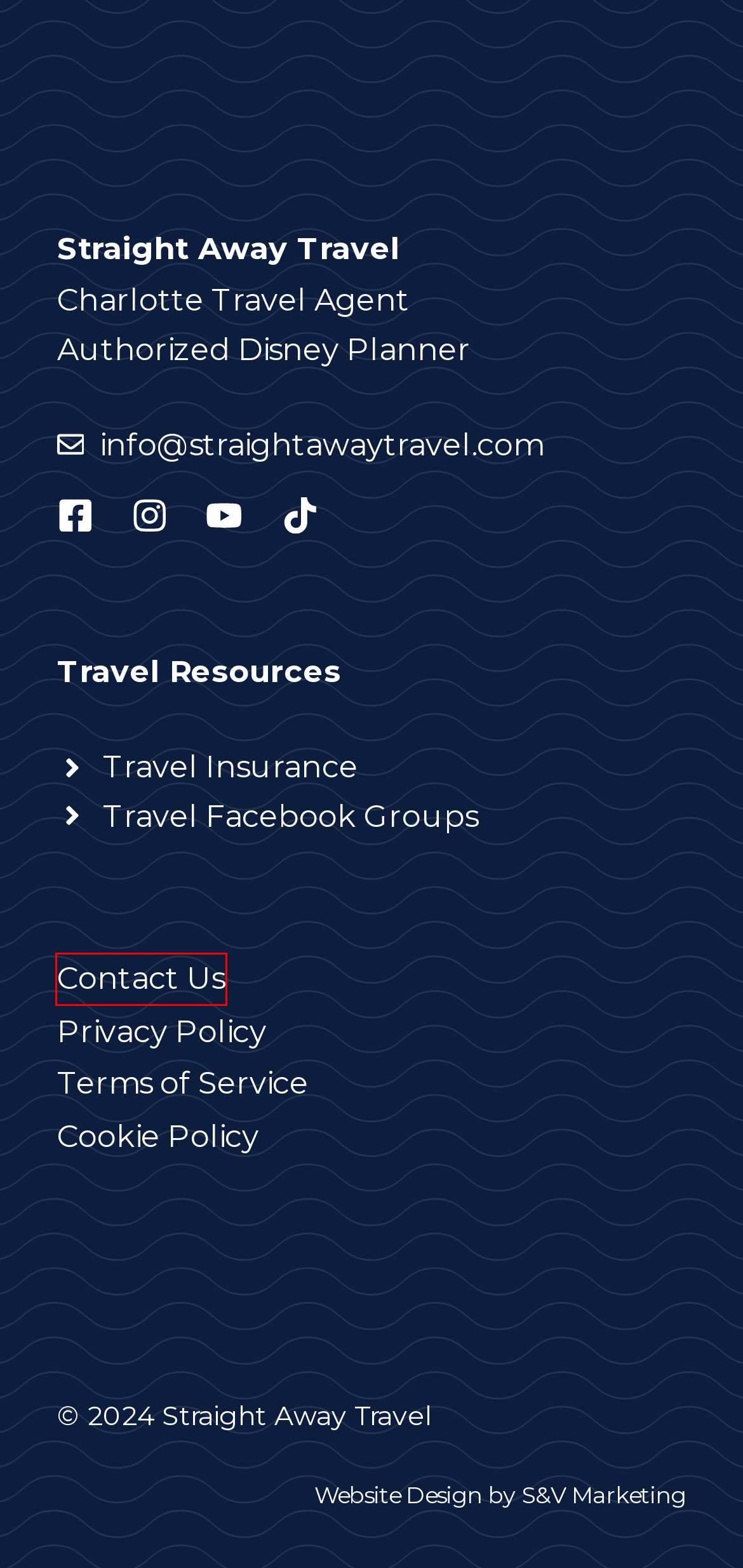Review the webpage screenshot and focus on the UI element within the red bounding box. Select the best-matching webpage description for the new webpage that follows after clicking the highlighted element. Here are the candidates:
A. Quote Request - Straight Away Travel
B. Cookie Policy for Straight Away Travel - Straight Away Travel
C. Travel Facebook Groups - Straight Away Travel
D. Terms of Service - Straight Away Travel
E. Web Design and Marketing Services in South Florida Near You
F. Privacy Policy for Straight Away Travel - Straight Away Travel
G. Contact - Straight Away Travel
H. Travel Insurance - Straight Away Travel

G